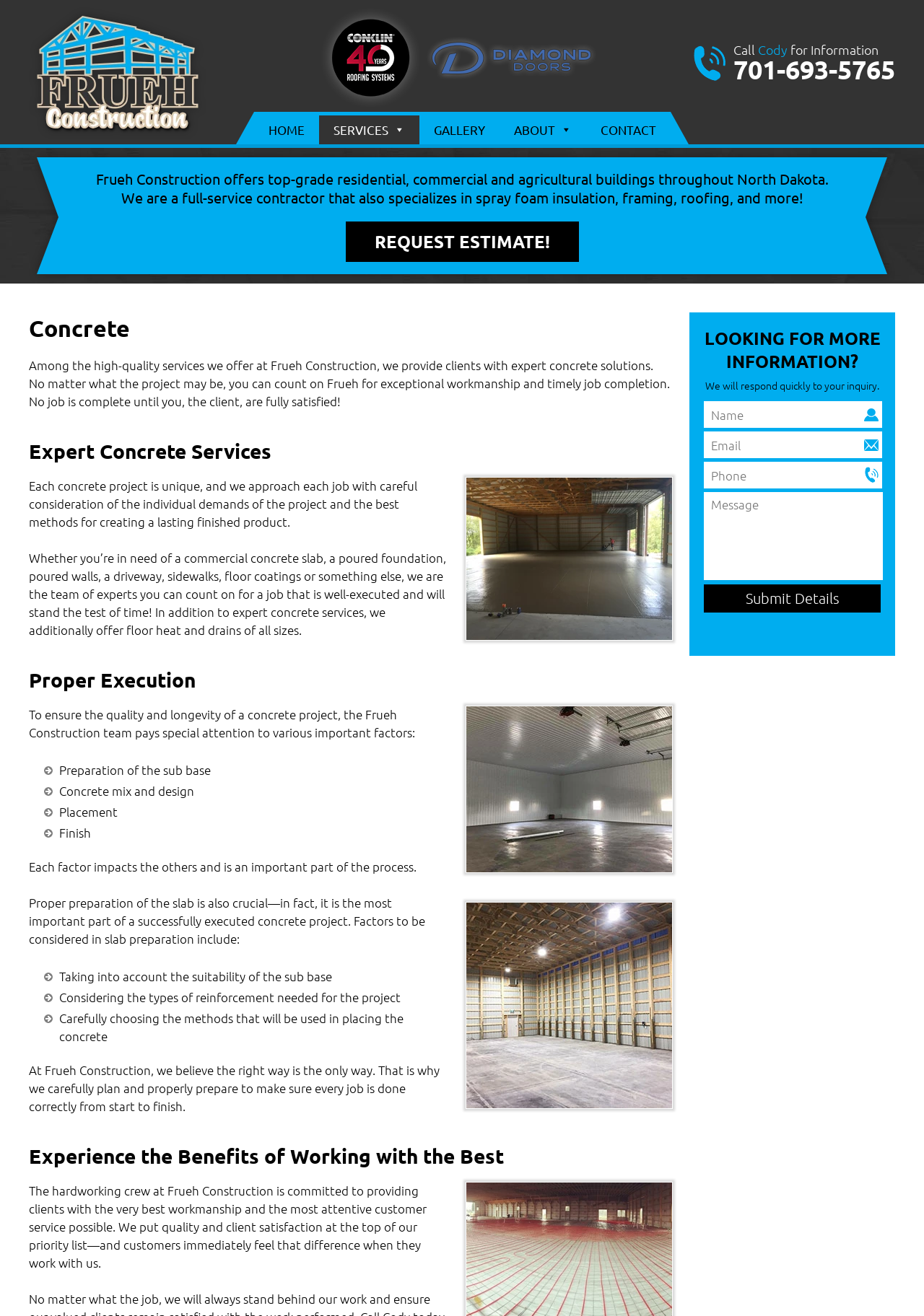Please specify the bounding box coordinates of the area that should be clicked to accomplish the following instruction: "Click the 'HOME' link". The coordinates should consist of four float numbers between 0 and 1, i.e., [left, top, right, bottom].

[0.275, 0.088, 0.345, 0.11]